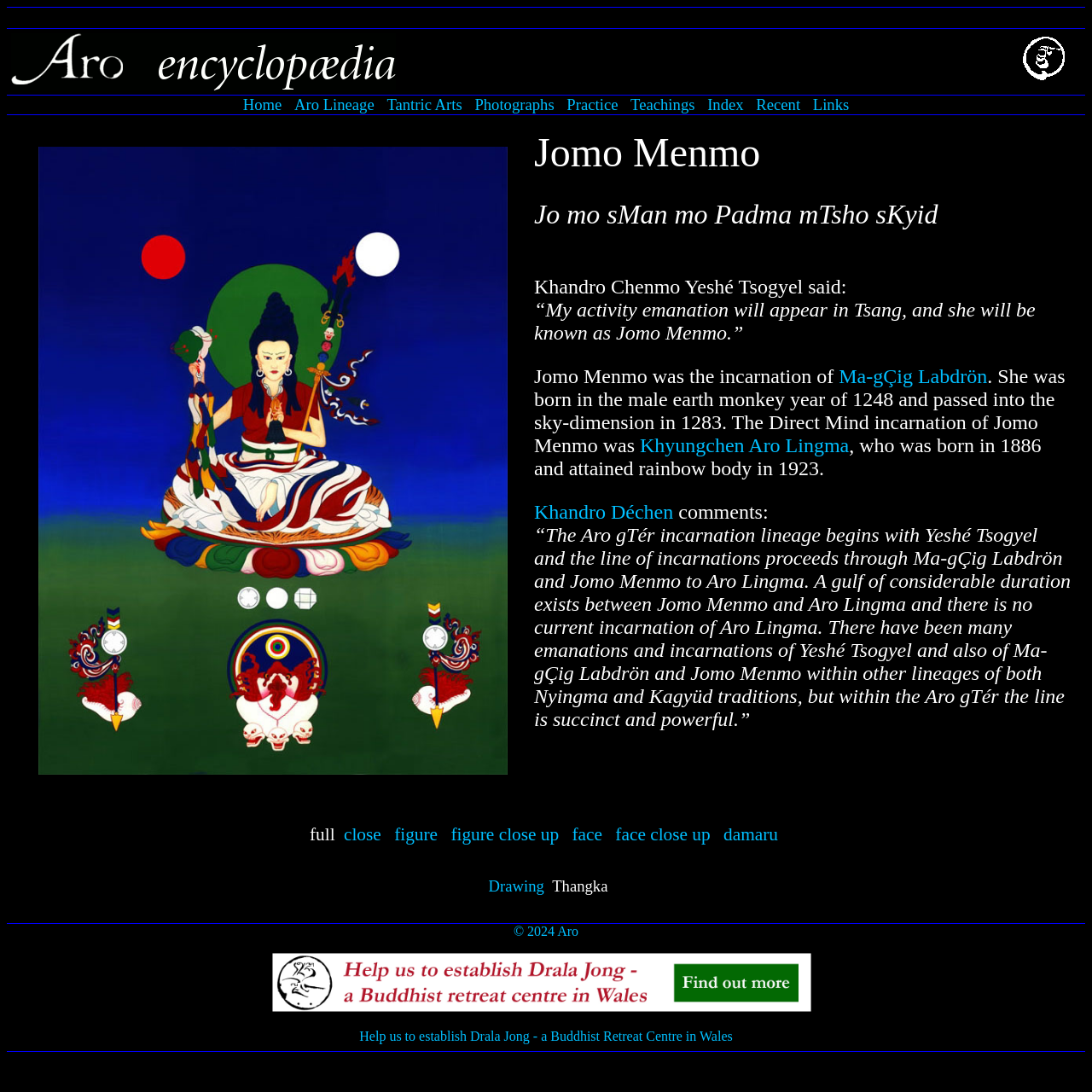Kindly provide the bounding box coordinates of the section you need to click on to fulfill the given instruction: "View the 'Photographs' page".

[0.431, 0.088, 0.511, 0.104]